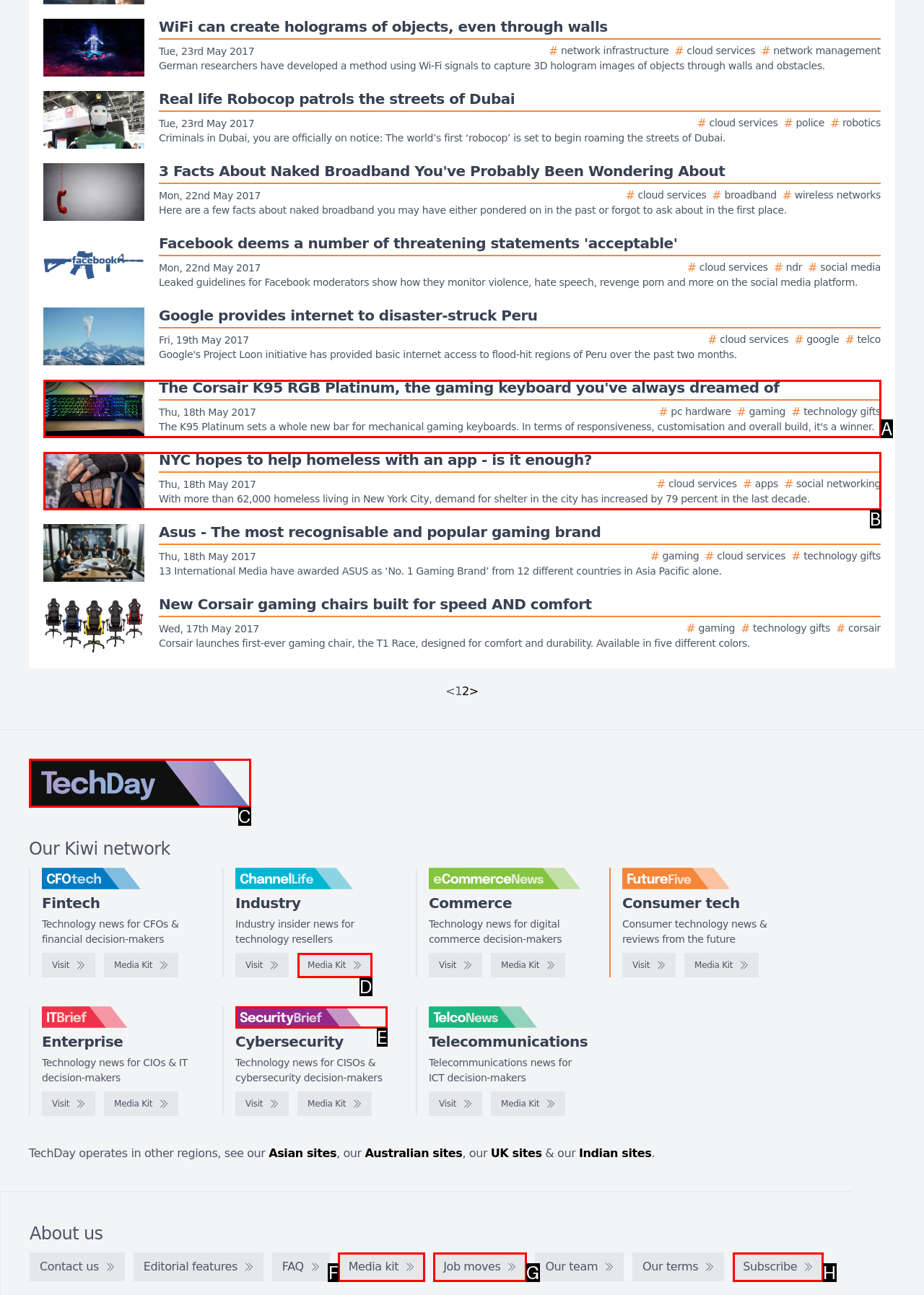From the options shown, which one fits the description: Subscribe? Respond with the appropriate letter.

H